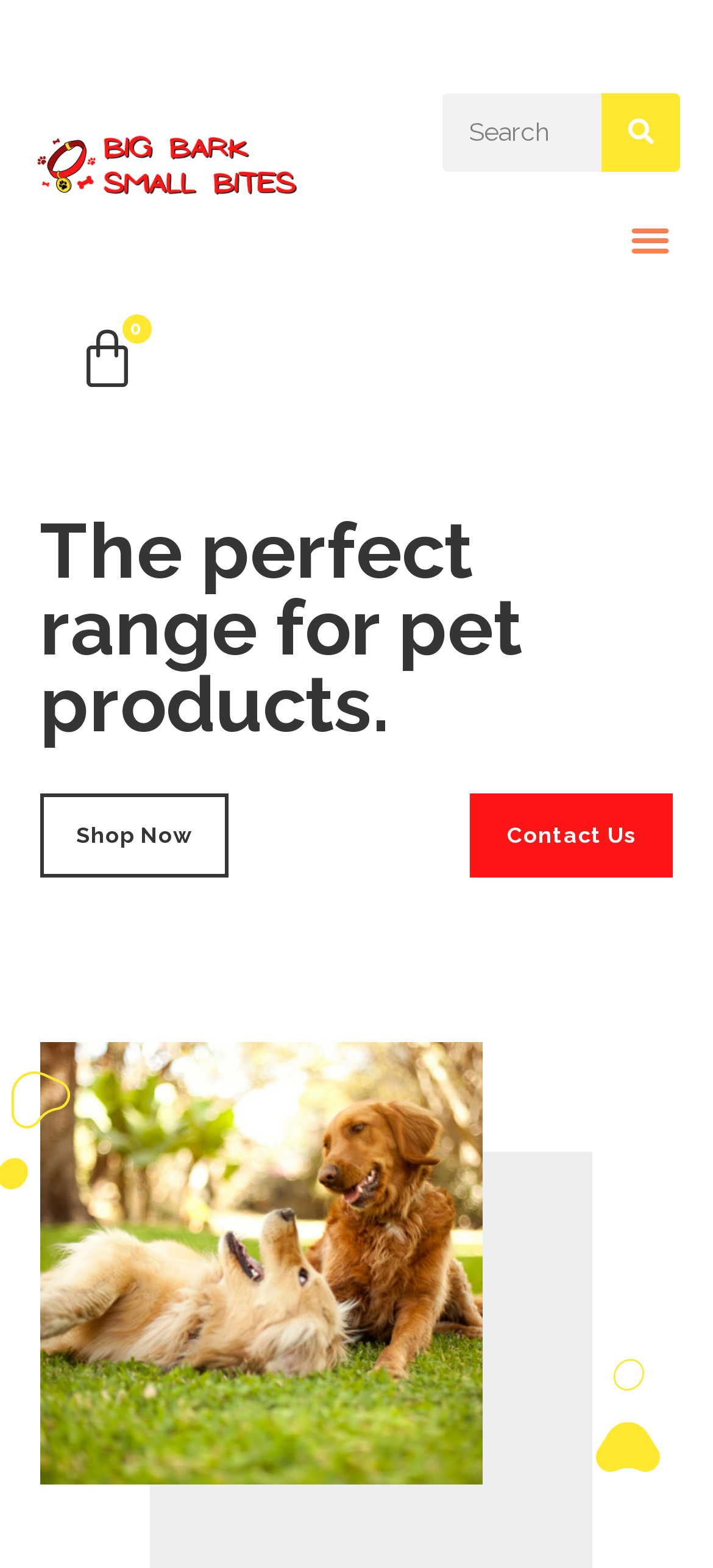Use a single word or phrase to answer the question:
What is the function of the button at the top right corner?

Menu Toggle